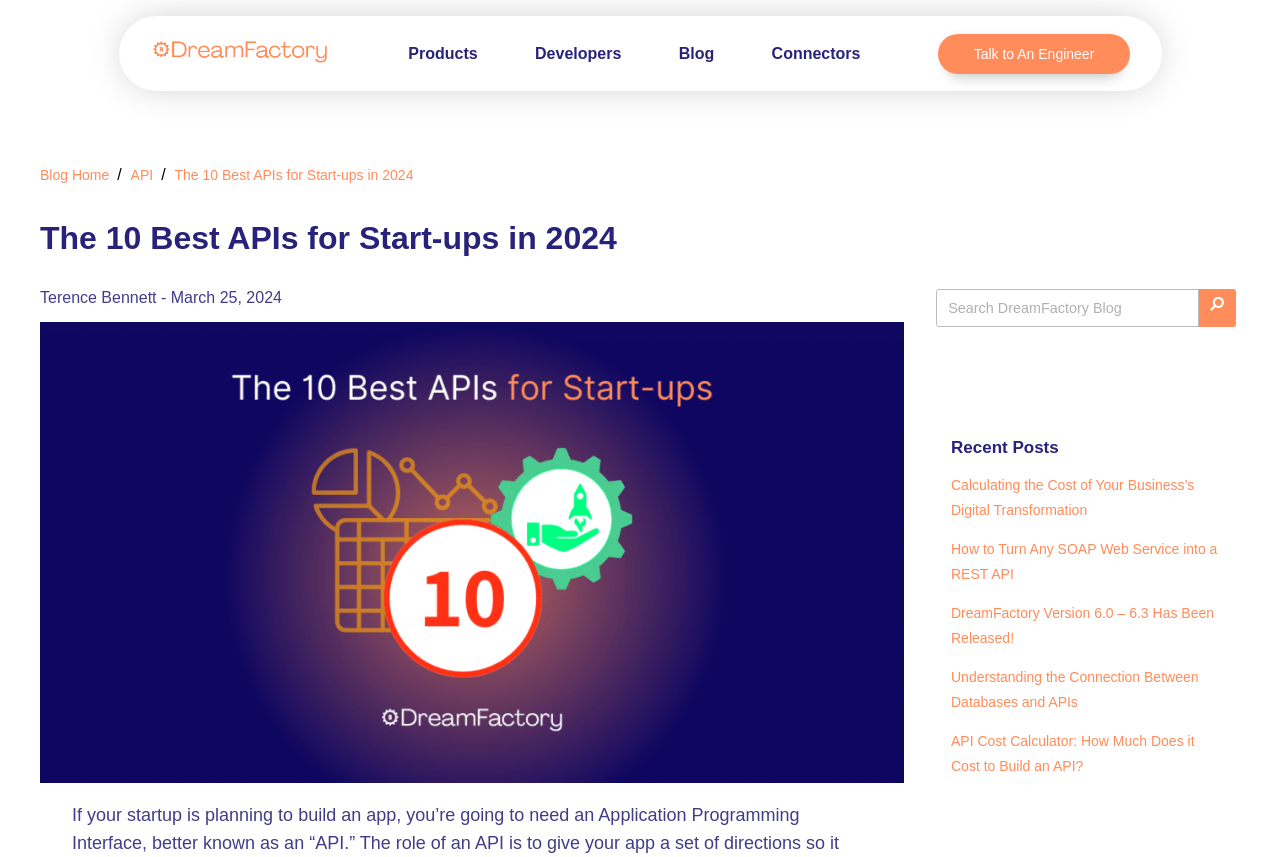Please locate the bounding box coordinates for the element that should be clicked to achieve the following instruction: "Follow us on:". Ensure the coordinates are given as four float numbers between 0 and 1, i.e., [left, top, right, bottom].

None